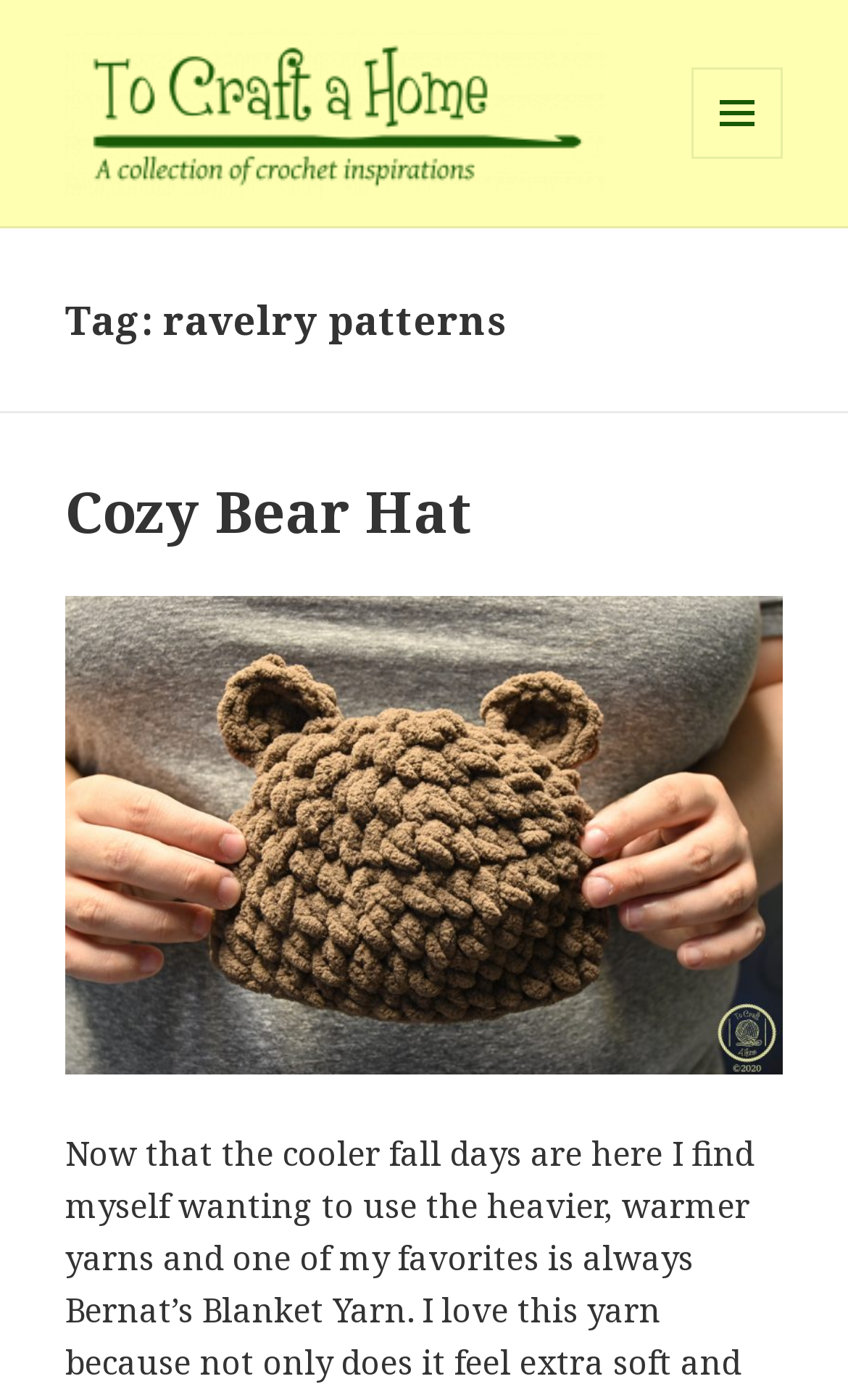Locate and provide the bounding box coordinates for the HTML element that matches this description: "To Craft A Home".

[0.077, 0.158, 0.541, 0.205]